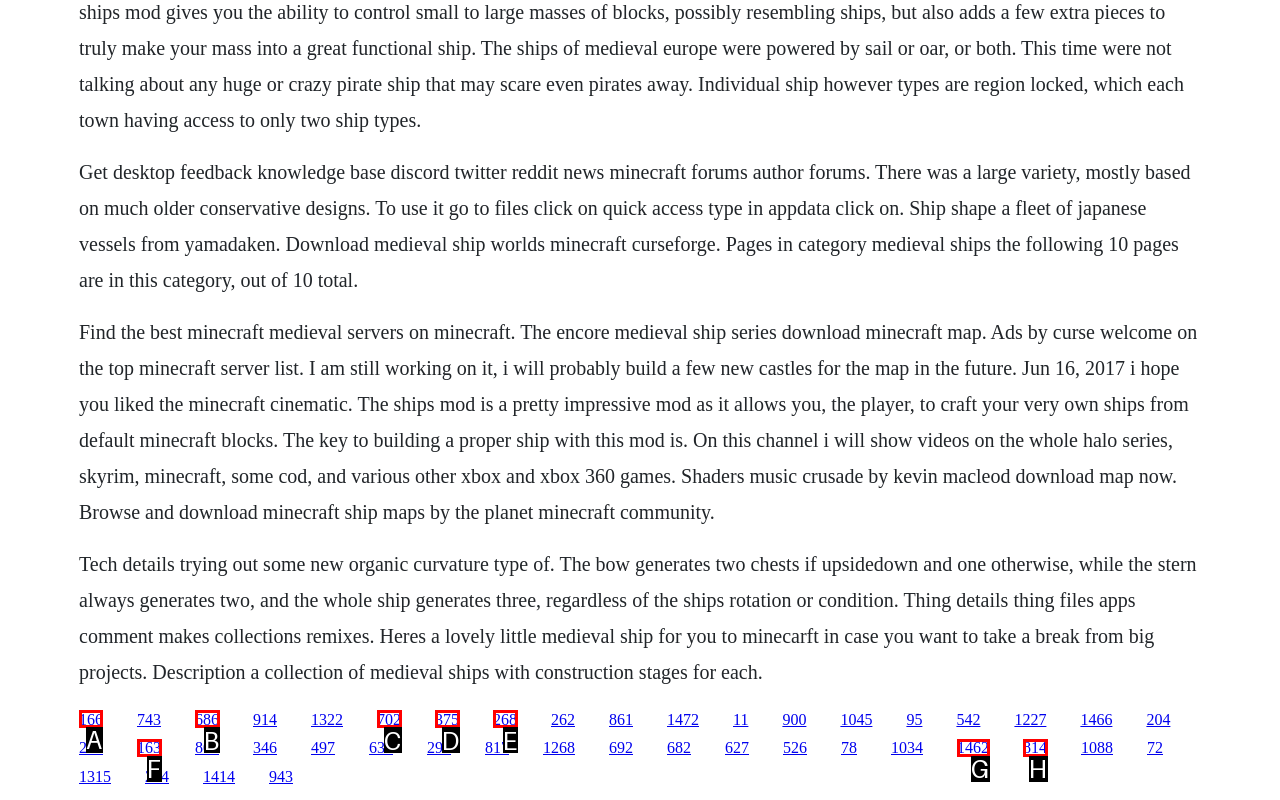Which HTML element should be clicked to fulfill the following task: Search for something?
Reply with the letter of the appropriate option from the choices given.

None